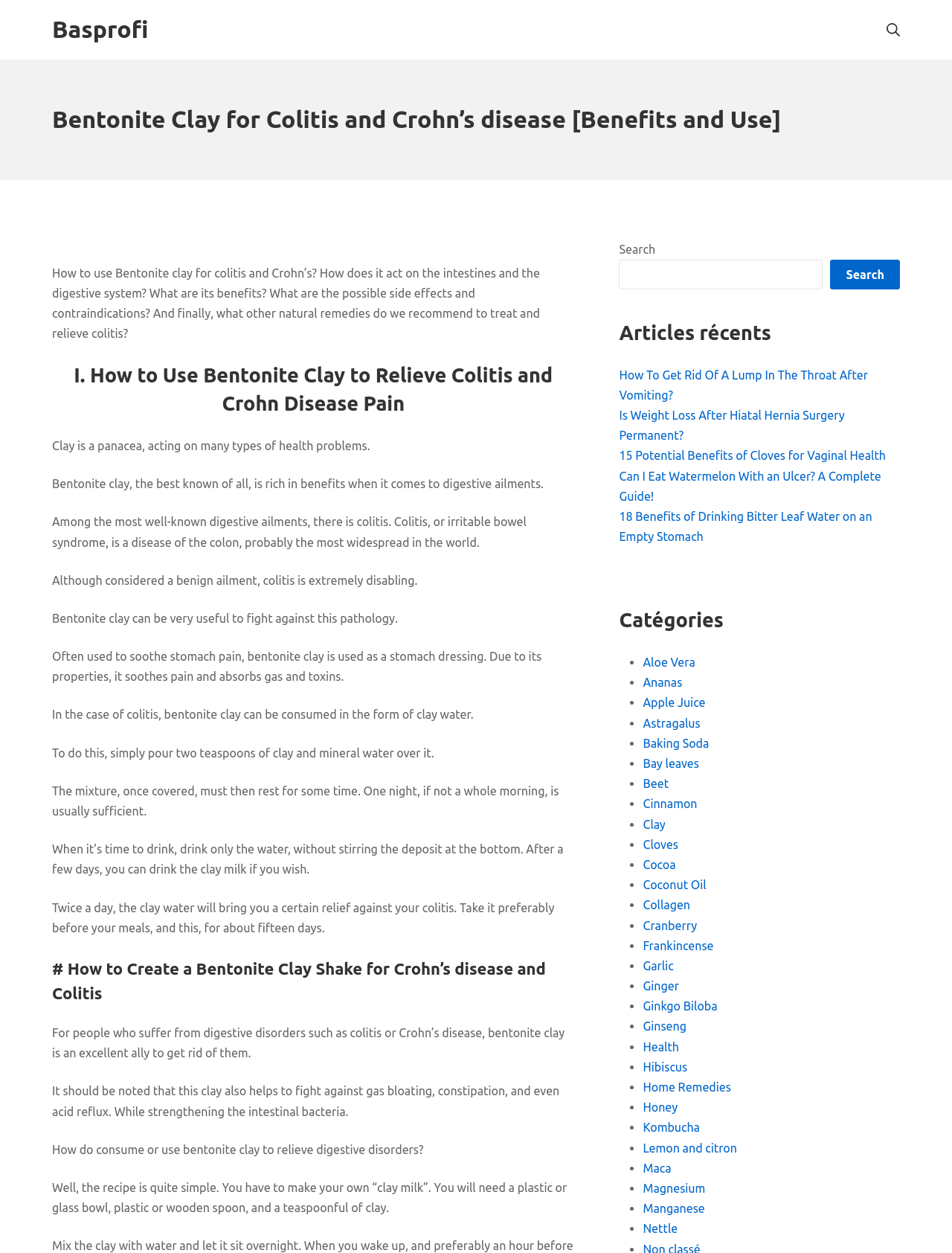Pinpoint the bounding box coordinates for the area that should be clicked to perform the following instruction: "Search for a topic".

[0.65, 0.191, 0.945, 0.231]